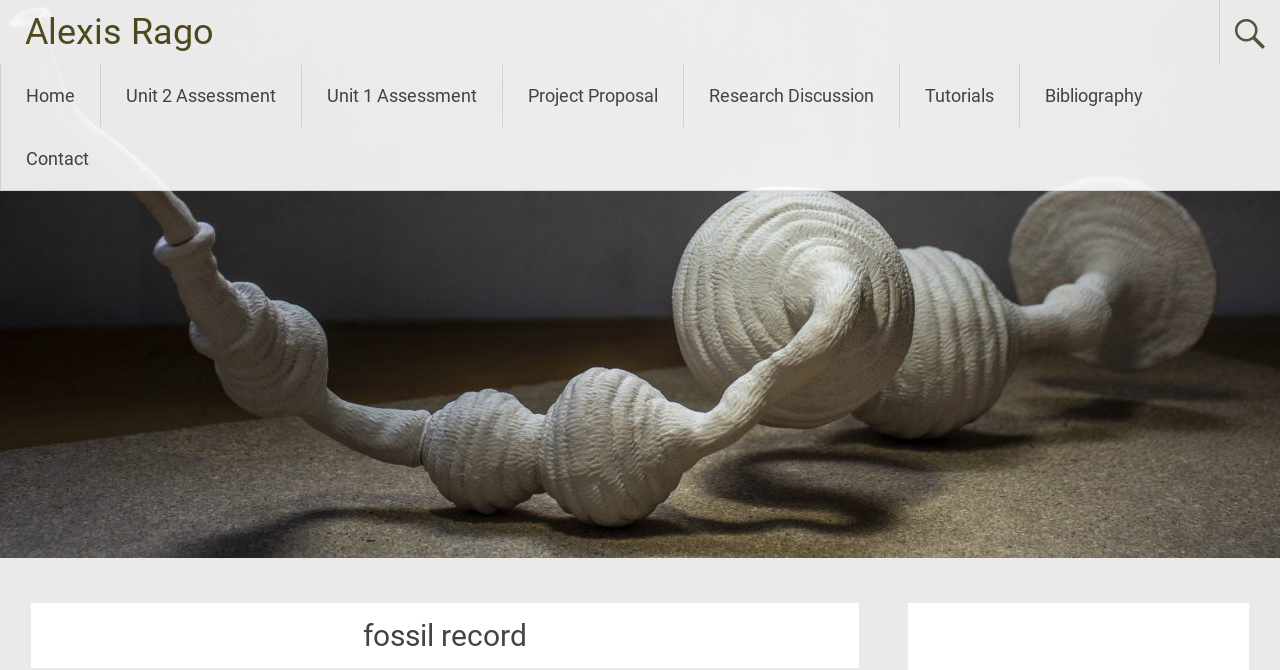Find the bounding box coordinates for the area that must be clicked to perform this action: "visit project proposal".

[0.393, 0.096, 0.534, 0.19]